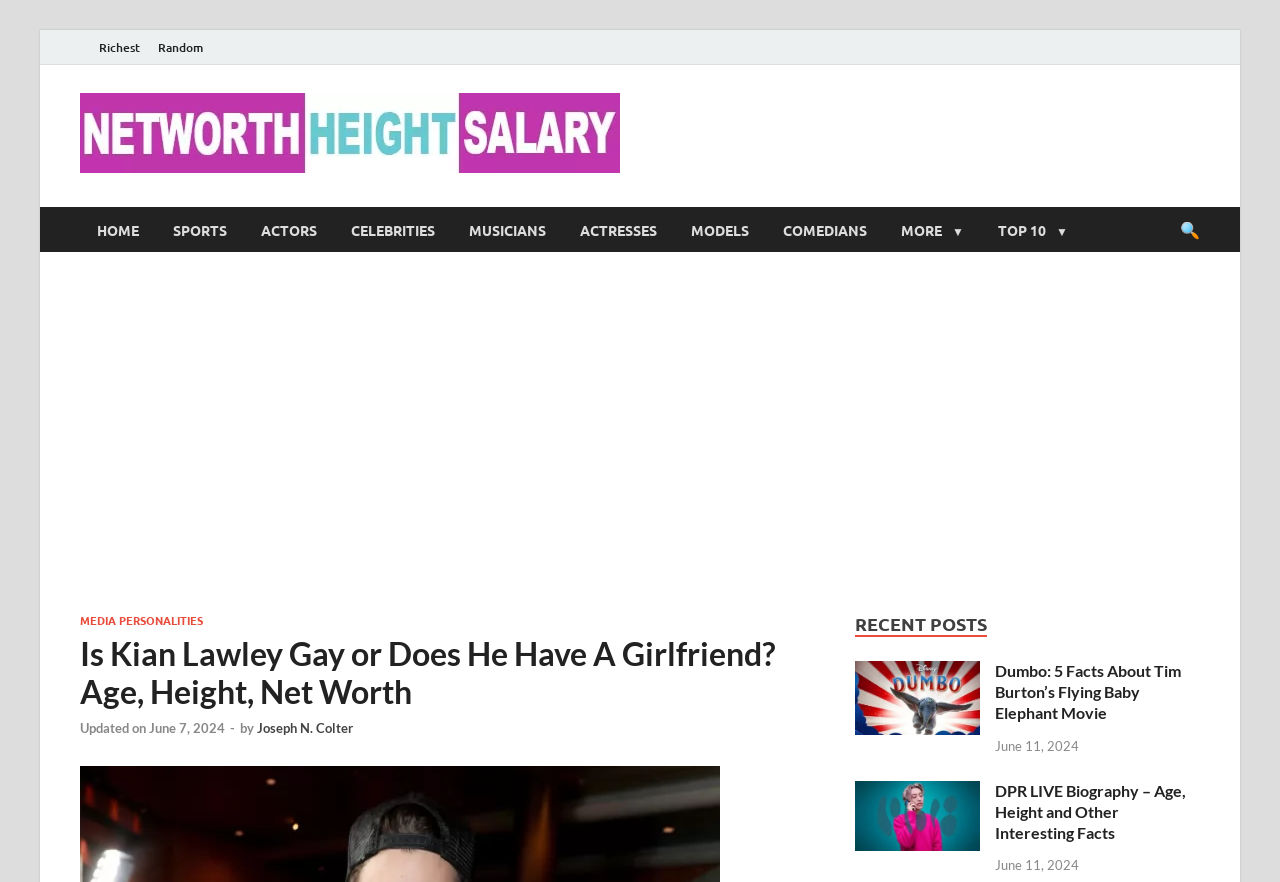What is the position of the 'HOME' link?
Using the visual information, respond with a single word or phrase.

Top left